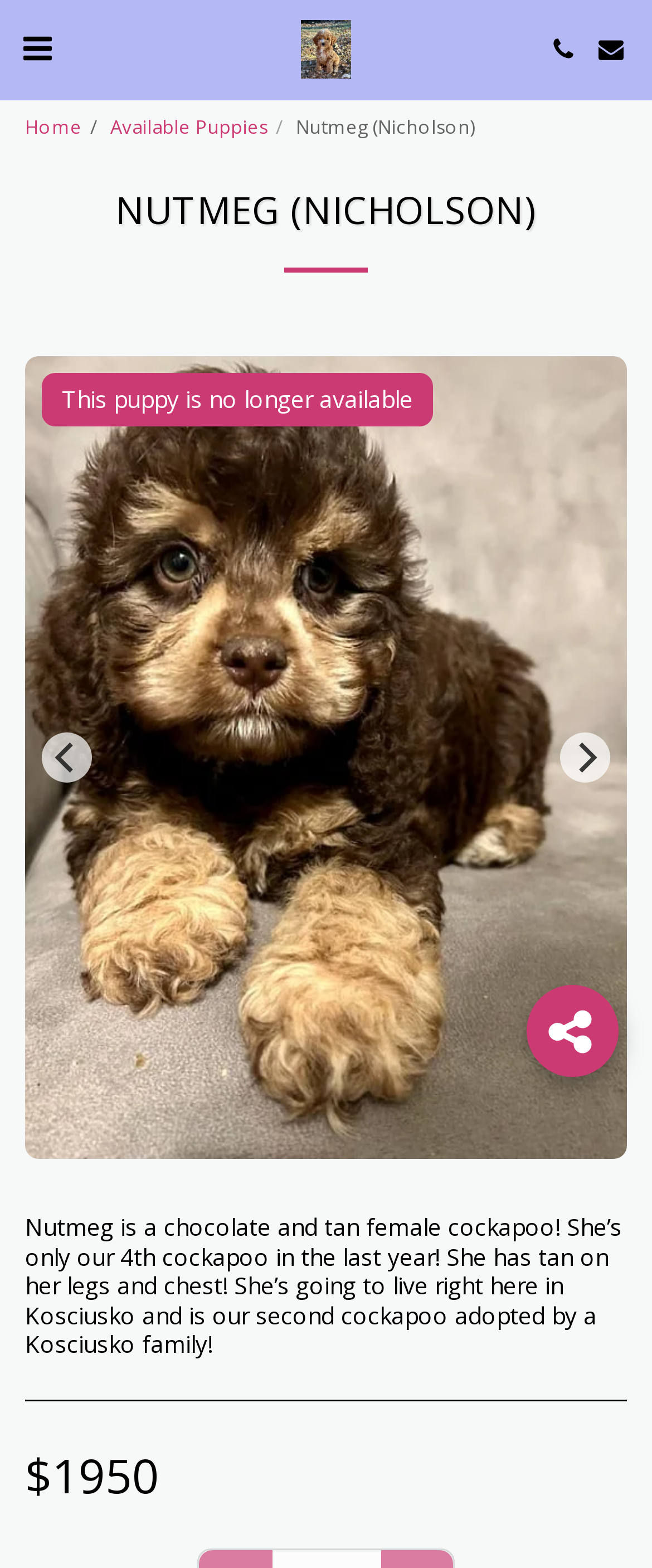Describe every aspect of the webpage in a detailed manner.

This webpage is about a cockapoo puppy named Nutmeg. At the top left, there is a button with no text, and next to it, a link to "M & K Cockapoos of MS" with an accompanying image. On the top right, there are two more buttons with no text. Below these elements, there are three links: "Home", "Available Puppies", and a heading that reads "NUTMEG (NICHOLSON)".

Under the heading, there is a horizontal separator, and then a button labeled "previous" with an image, and a button labeled "next" with an image. In between these buttons, there is a message stating that the puppy is no longer available.

Below this section, there is a paragraph of text that describes Nutmeg, mentioning her breed, color, and adoption details. At the bottom of the page, there is another horizontal separator, followed by a dollar sign and the price "1950". There is also a small, empty space and a link with an image, but no text.